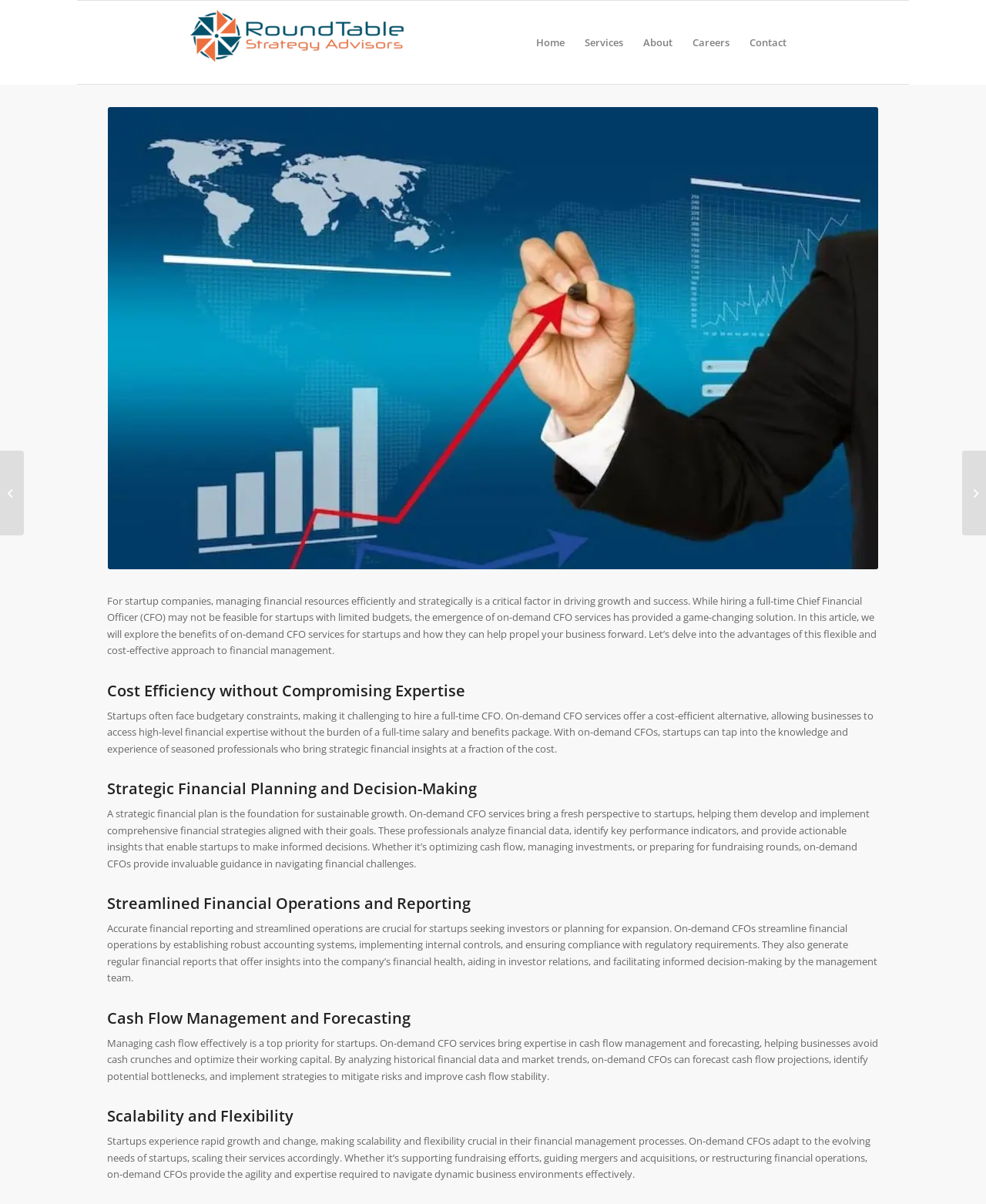Based on the image, please elaborate on the answer to the following question:
What is the importance of cash flow management for startups?

The webpage emphasizes that managing cash flow effectively is a top priority for startups, and on-demand CFO services bring expertise in cash flow management and forecasting to help businesses avoid cash crunches and optimize their working capital.